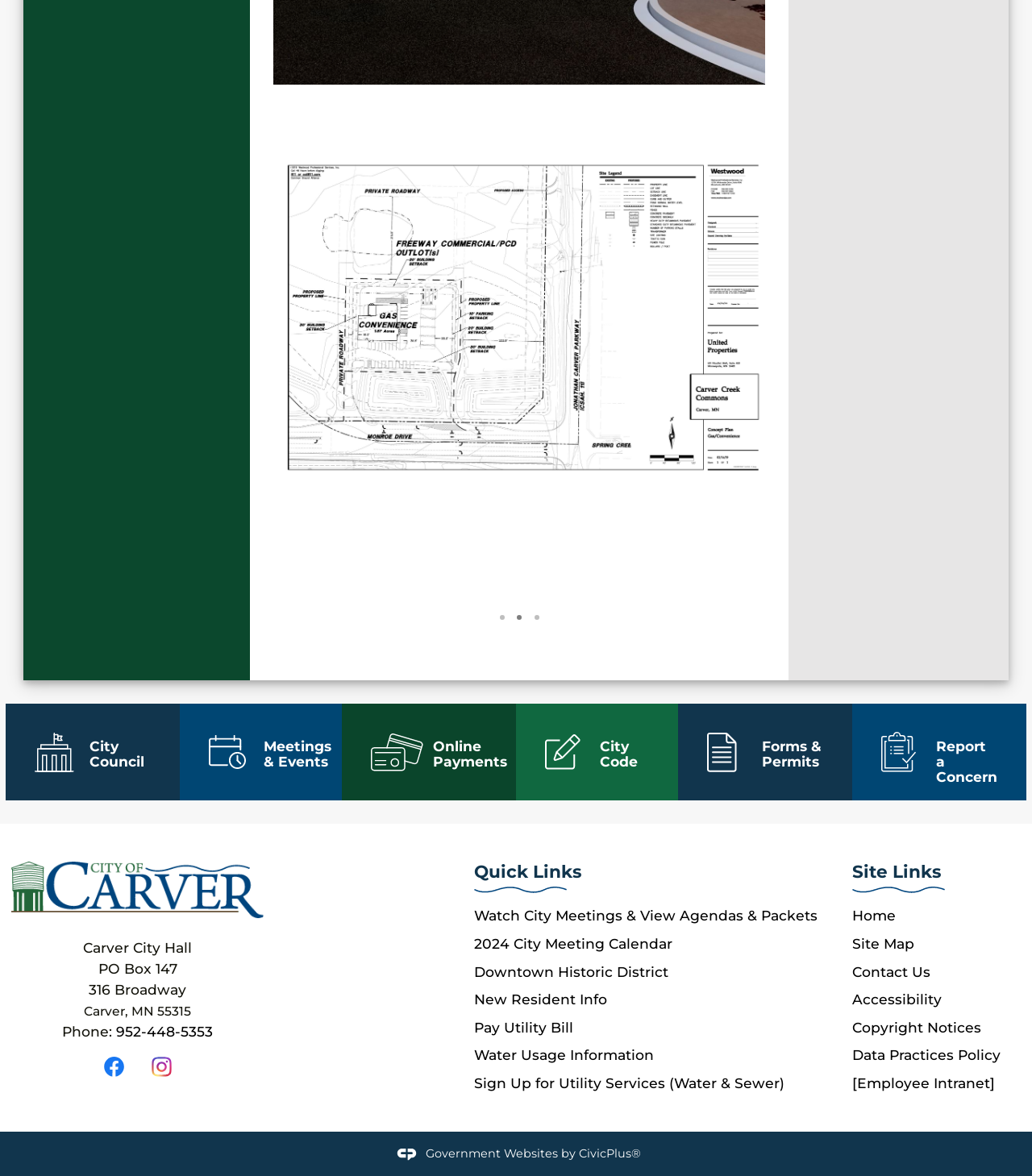Please determine the bounding box coordinates of the section I need to click to accomplish this instruction: "Click on 'Serious stuff'".

None